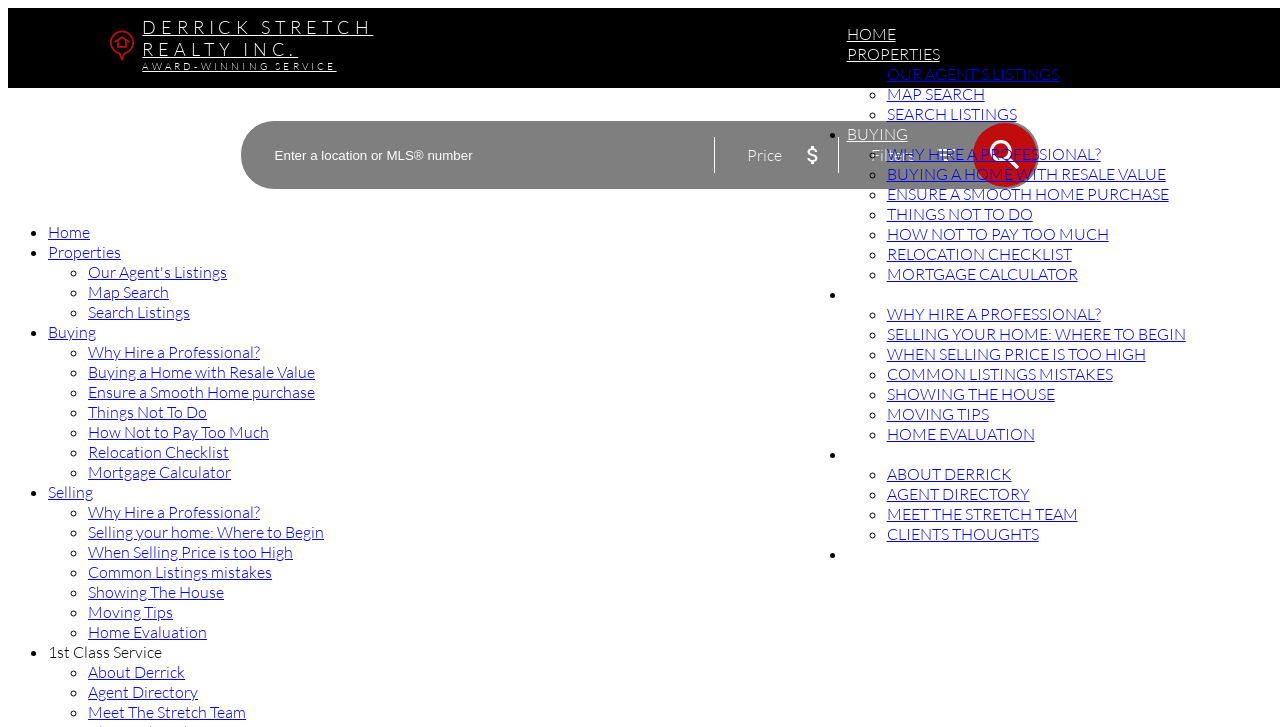What is the last menu item under 'SELLING'?
Give a thorough and detailed response to the question.

I found the last menu item under 'SELLING' by looking at the menu items under 'SELLING', which are listed in a vertical orientation, and the last one is 'Home Evaluation'.